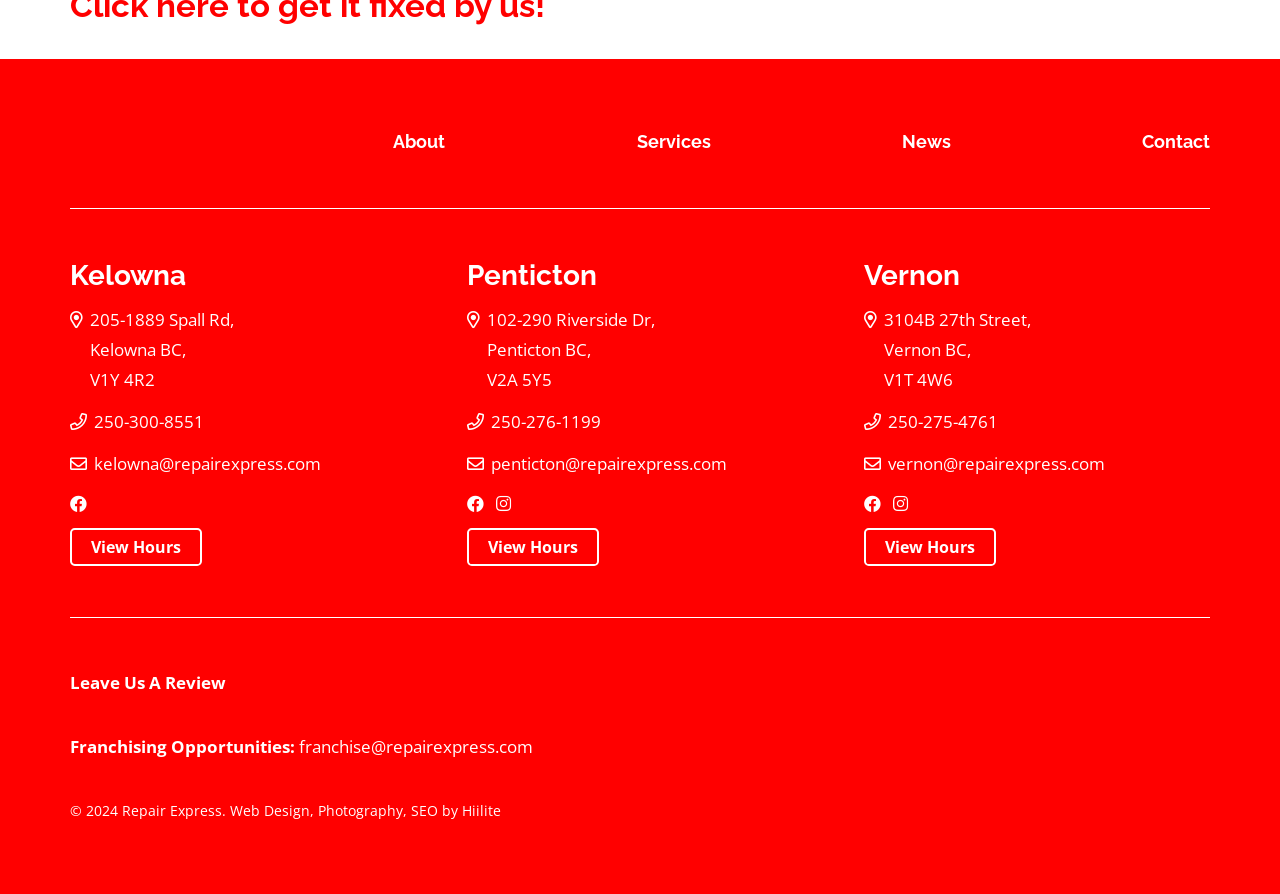Can you specify the bounding box coordinates for the region that should be clicked to fulfill this instruction: "Leave a review".

[0.055, 0.751, 0.177, 0.777]